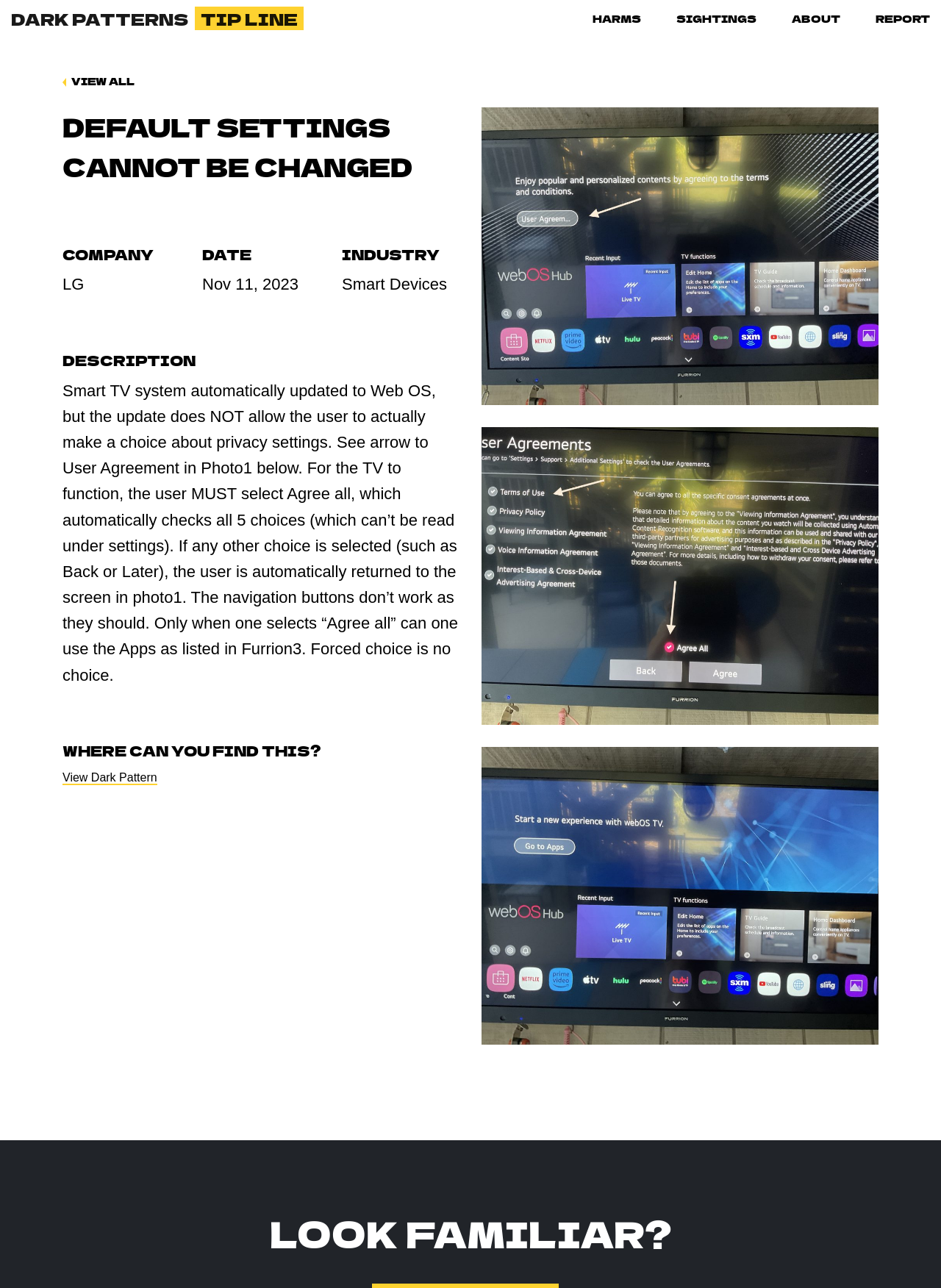Please determine the bounding box coordinates for the element with the description: "Sightings".

[0.719, 0.008, 0.804, 0.021]